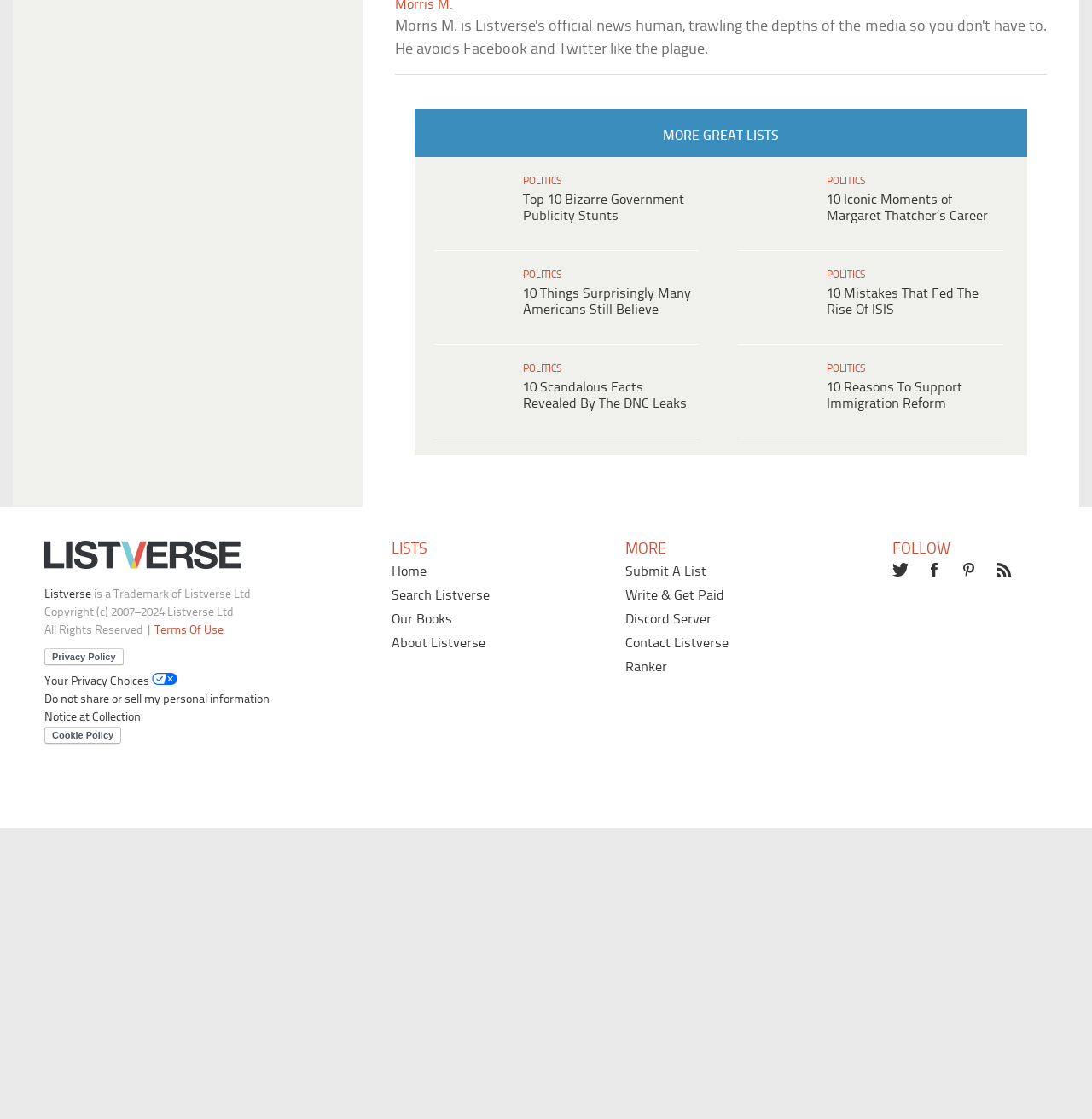Use one word or a short phrase to answer the question provided: 
How many social media sharing options are available?

6